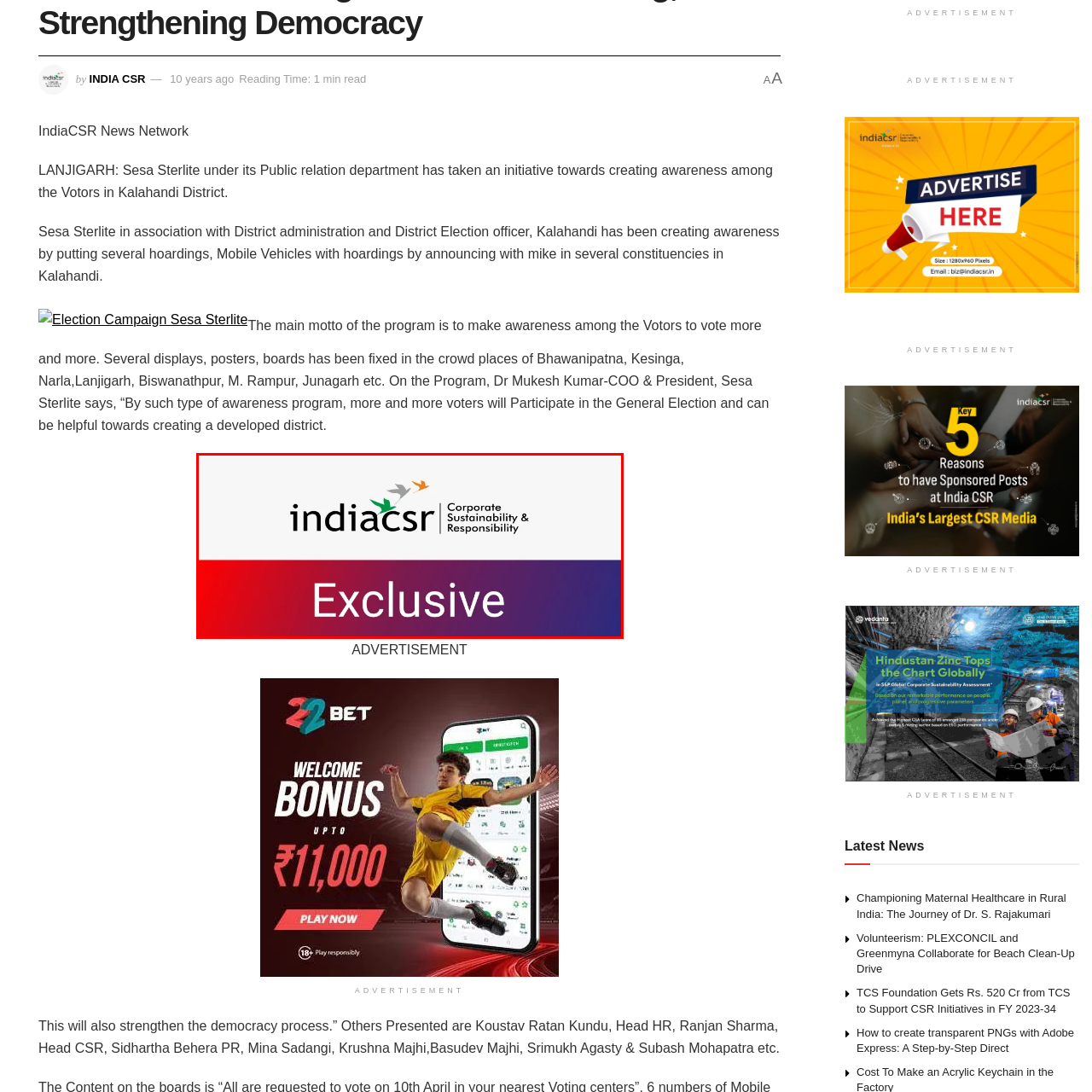Look closely at the image surrounded by the red box, What is the transition of colors in the background? Give your answer as a single word or phrase.

from red to purple